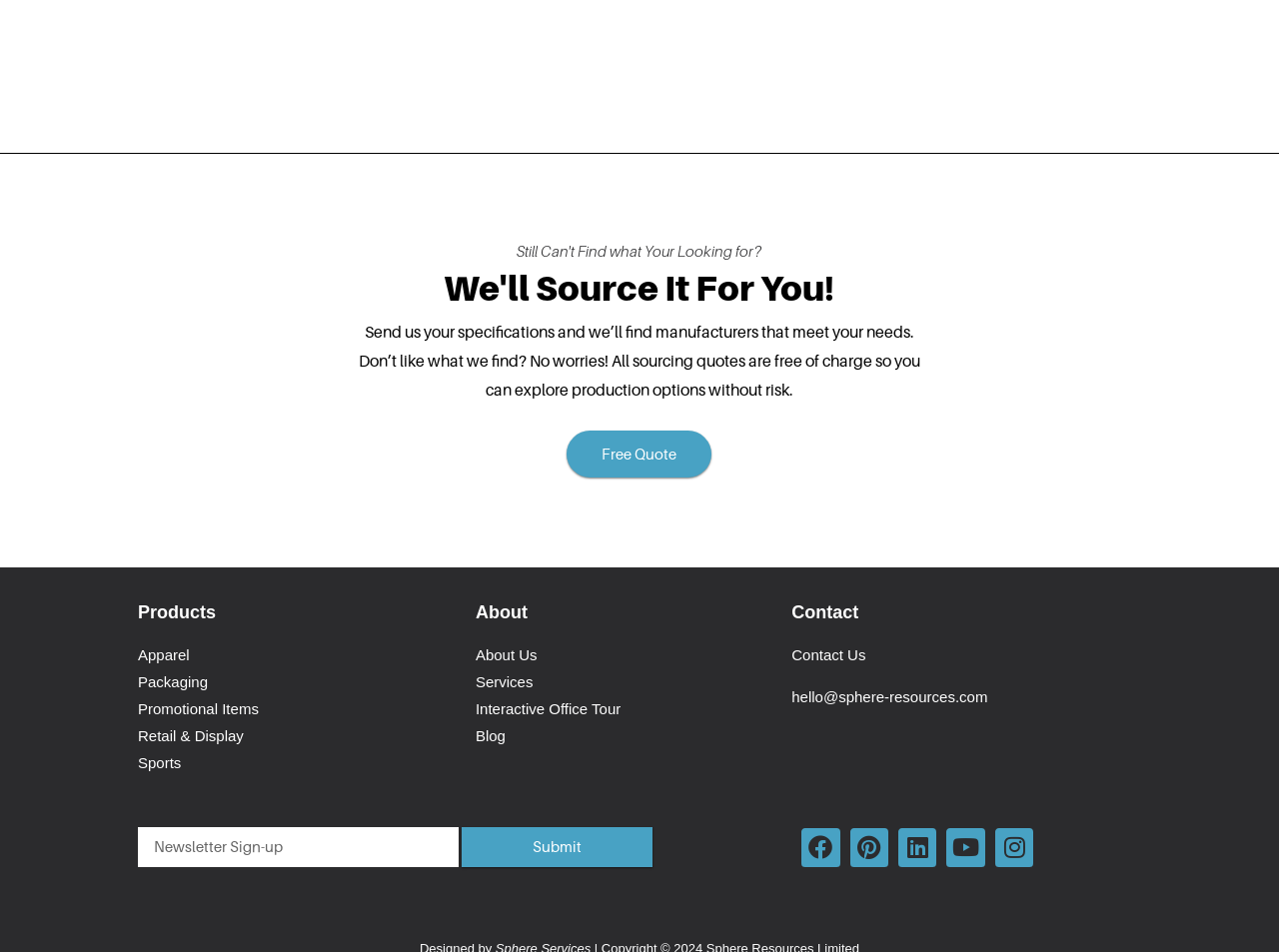Refer to the screenshot and answer the following question in detail:
What is the contact email address?

The link 'hello@sphere-resources.com' is listed under the 'Contact' heading, indicating that it is the contact email address of the website.